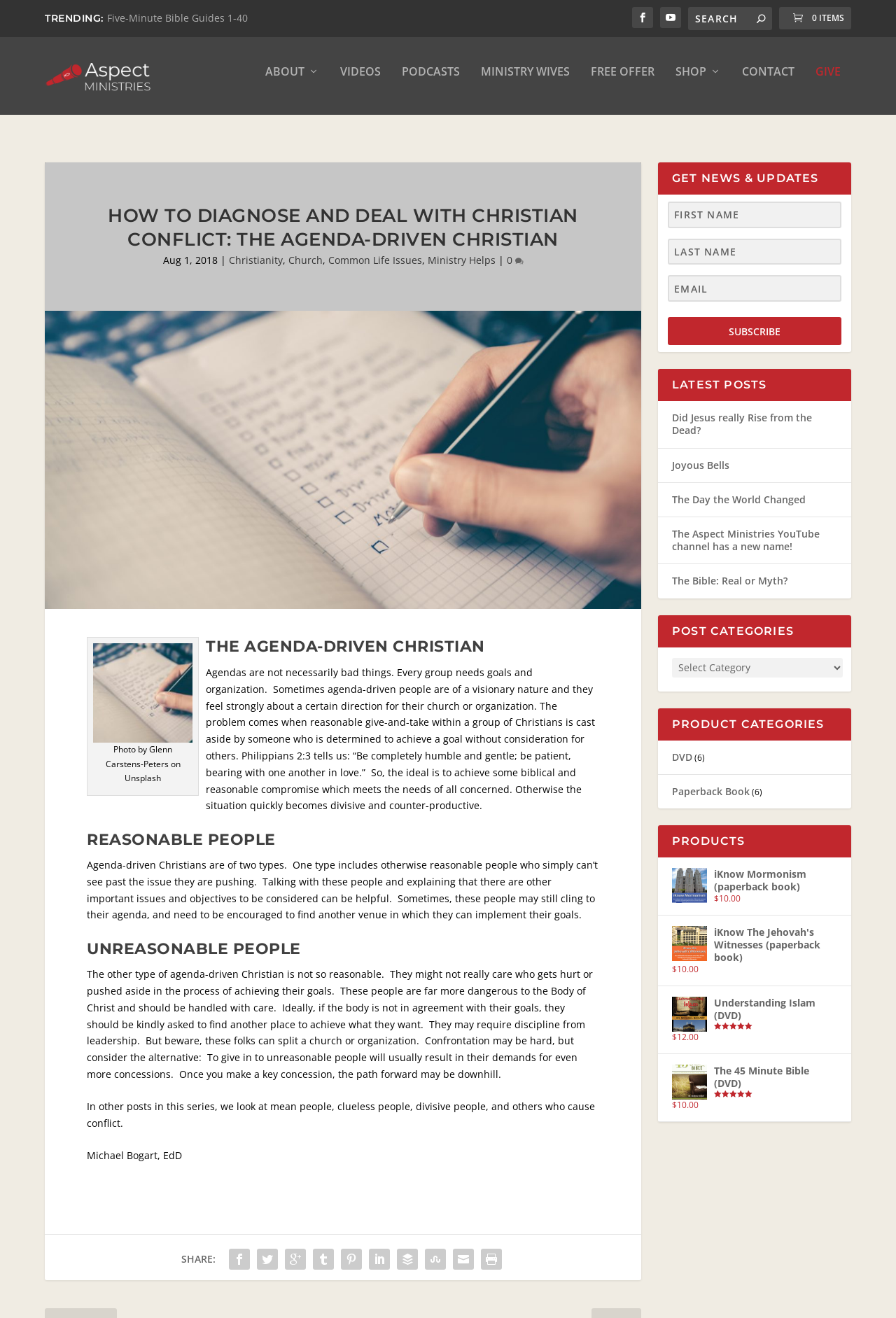Locate the bounding box coordinates of the area you need to click to fulfill this instruction: 'Search for something'. The coordinates must be in the form of four float numbers ranging from 0 to 1: [left, top, right, bottom].

[0.768, 0.005, 0.862, 0.023]